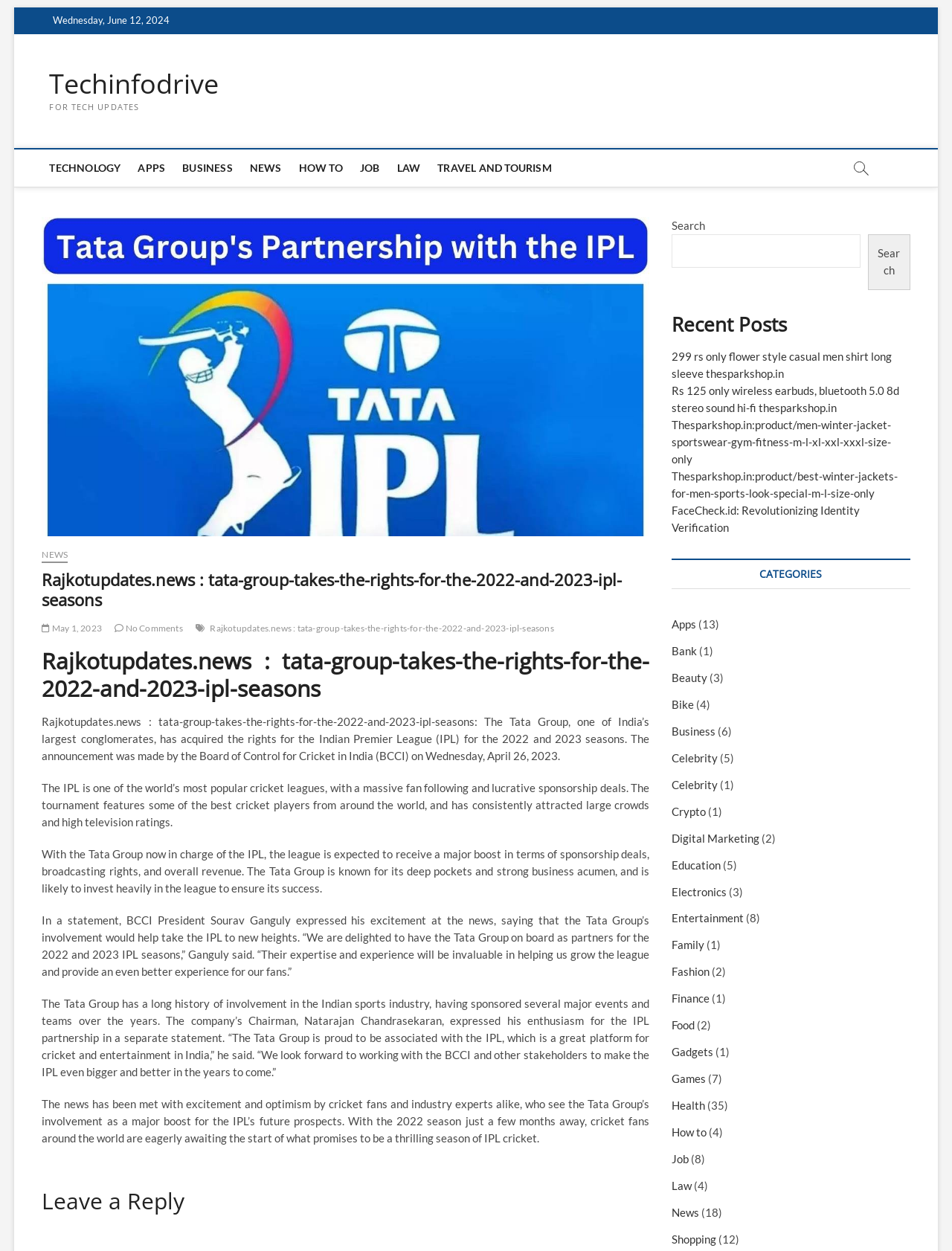Extract the bounding box for the UI element that matches this description: "May 1, 2023".

[0.044, 0.498, 0.107, 0.507]